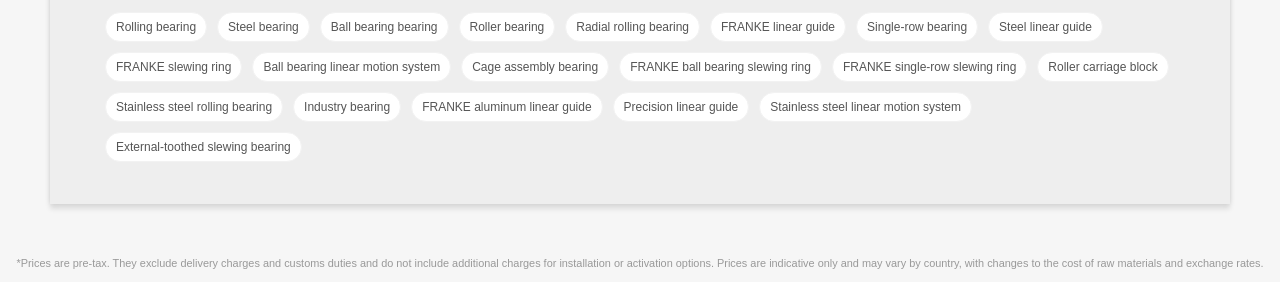Kindly provide the bounding box coordinates of the section you need to click on to fulfill the given instruction: "Click the link to view the details of 30KW DC Fast charger Electric car CCS2 charger CCS portable electric car charging station".

None